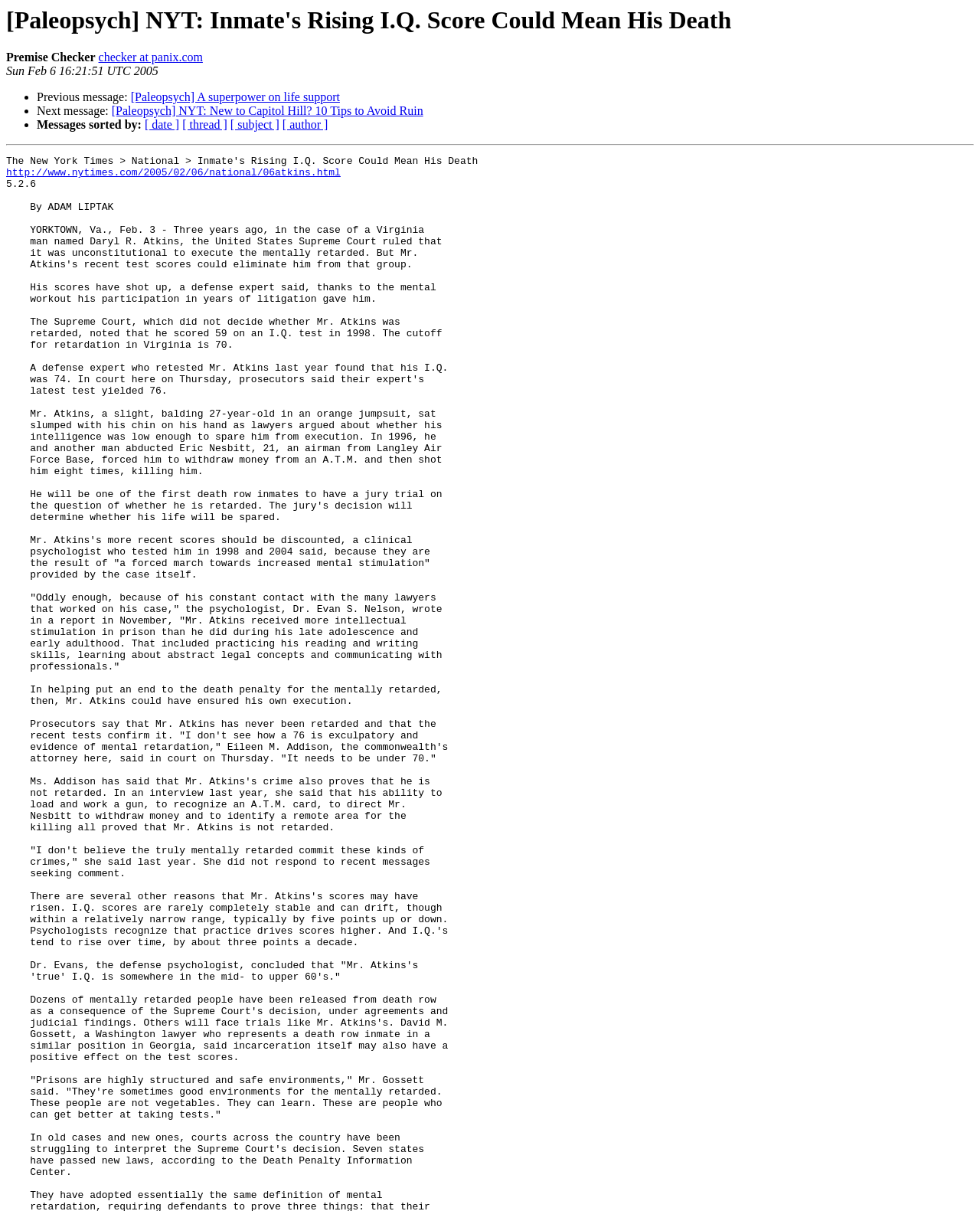Show the bounding box coordinates for the element that needs to be clicked to execute the following instruction: "Sort messages by date". Provide the coordinates in the form of four float numbers between 0 and 1, i.e., [left, top, right, bottom].

[0.148, 0.098, 0.183, 0.108]